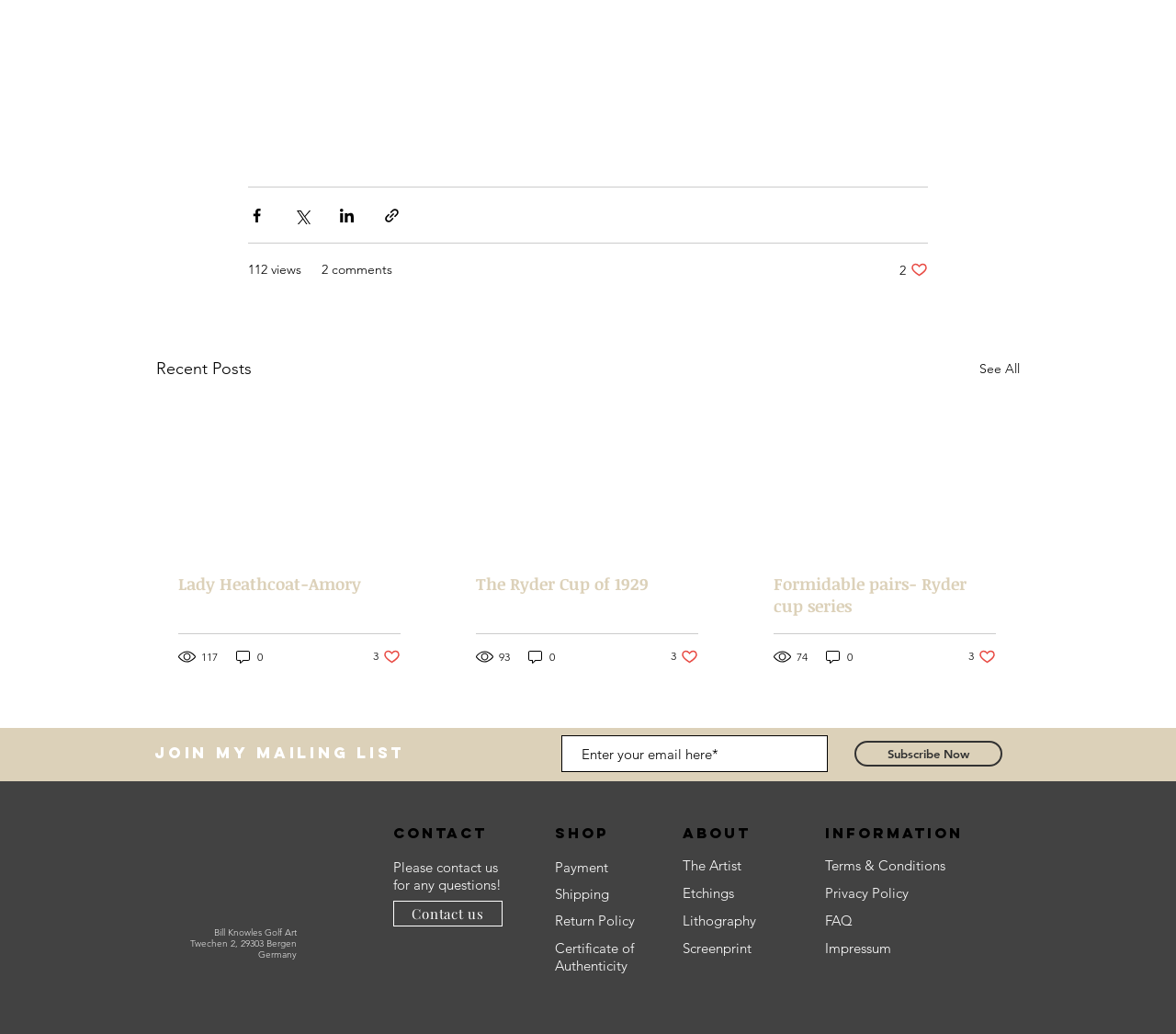Please reply to the following question with a single word or a short phrase:
What is the name of the artist mentioned in the webpage?

Bill Knowles